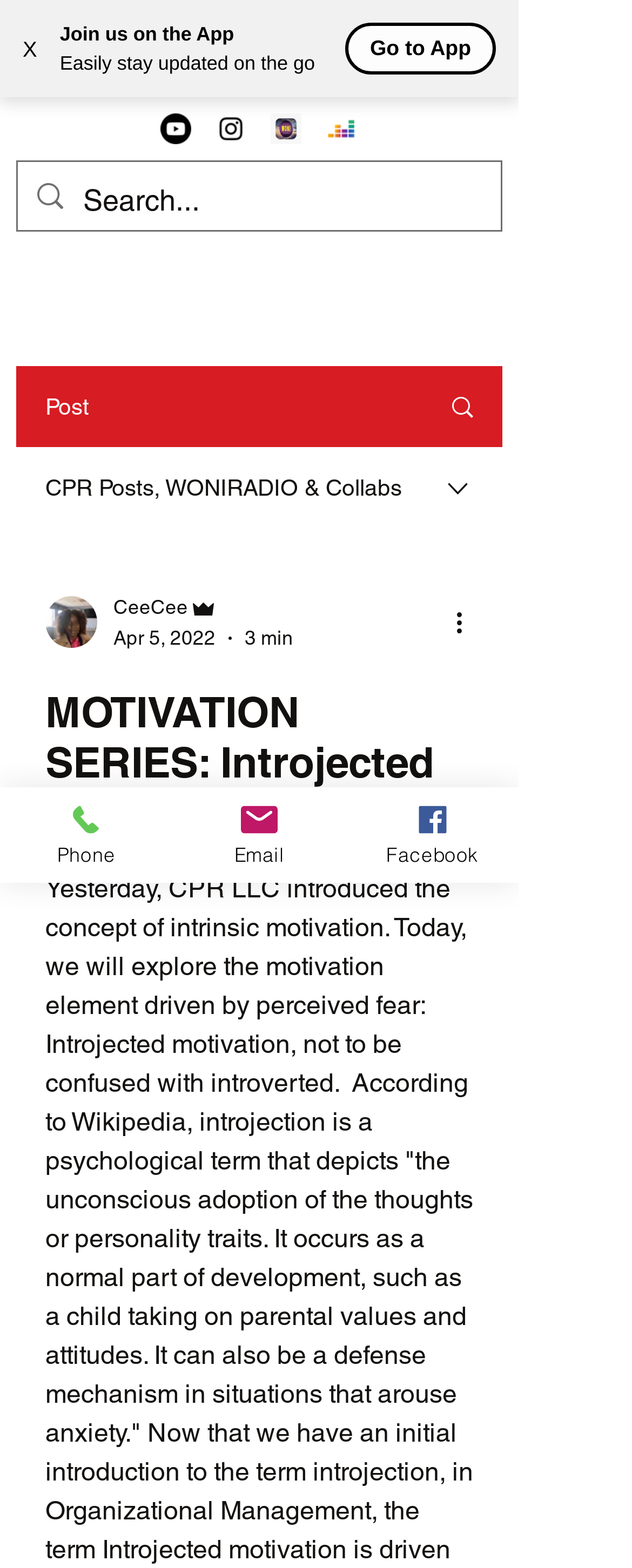What is the author's name of the blog post?
Using the image as a reference, answer with just one word or a short phrase.

CeeCee